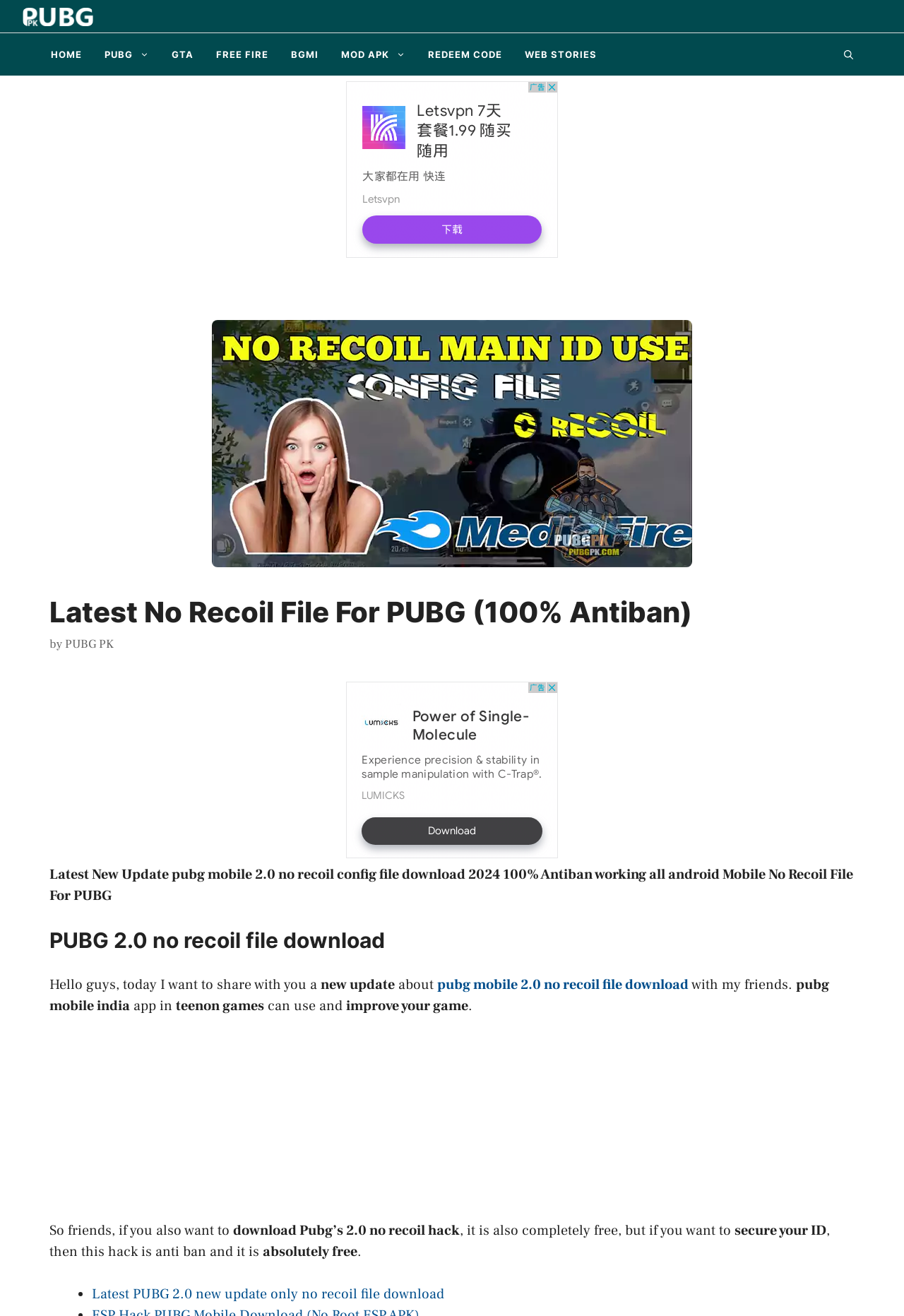What is the main topic of this webpage?
Refer to the screenshot and respond with a concise word or phrase.

PUBG mobile 2.0 no recoil file